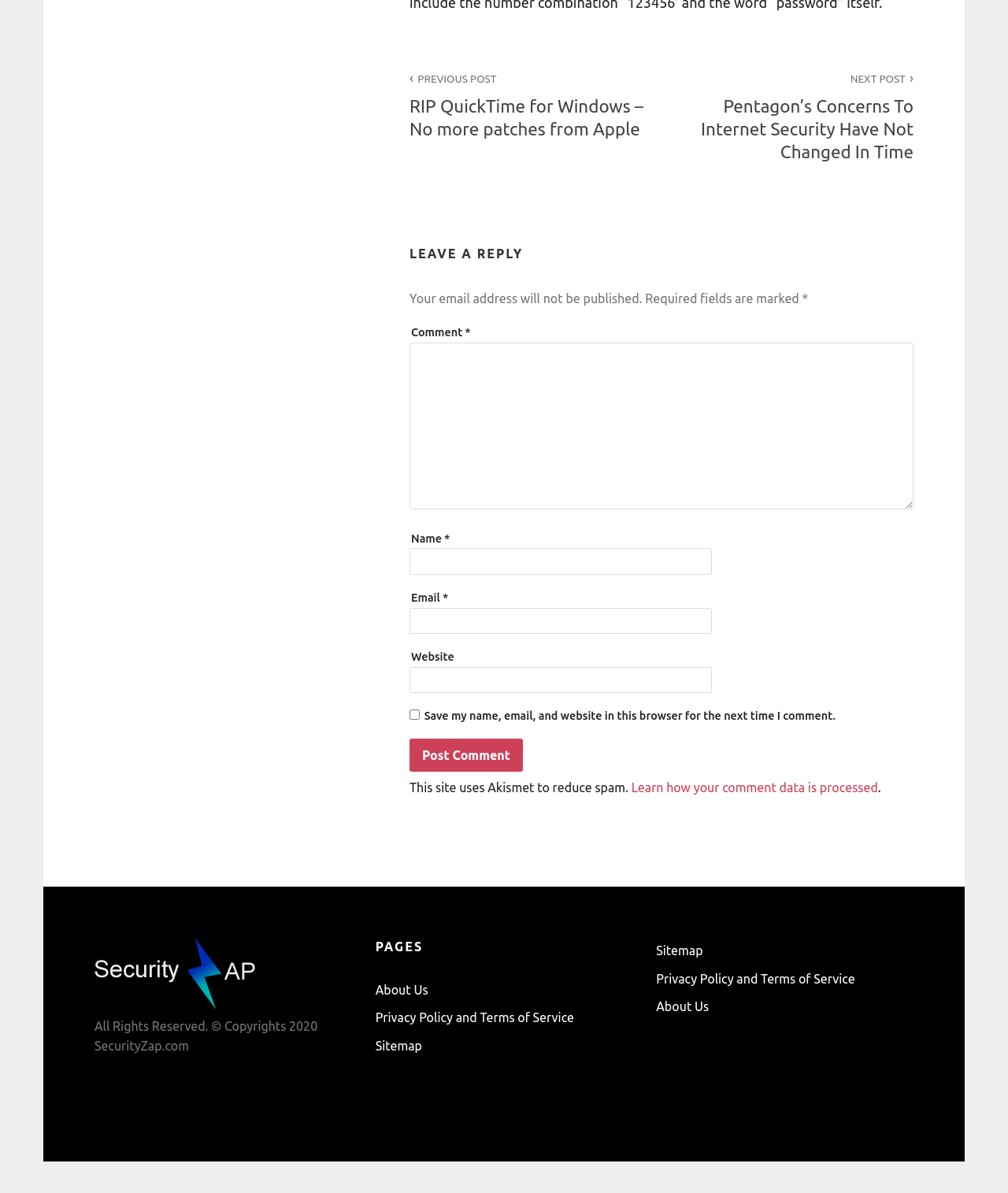Show me the bounding box coordinates of the clickable region to achieve the task as per the instruction: "Click on the 'NEXT POST›' link".

[0.656, 0.043, 0.906, 0.152]